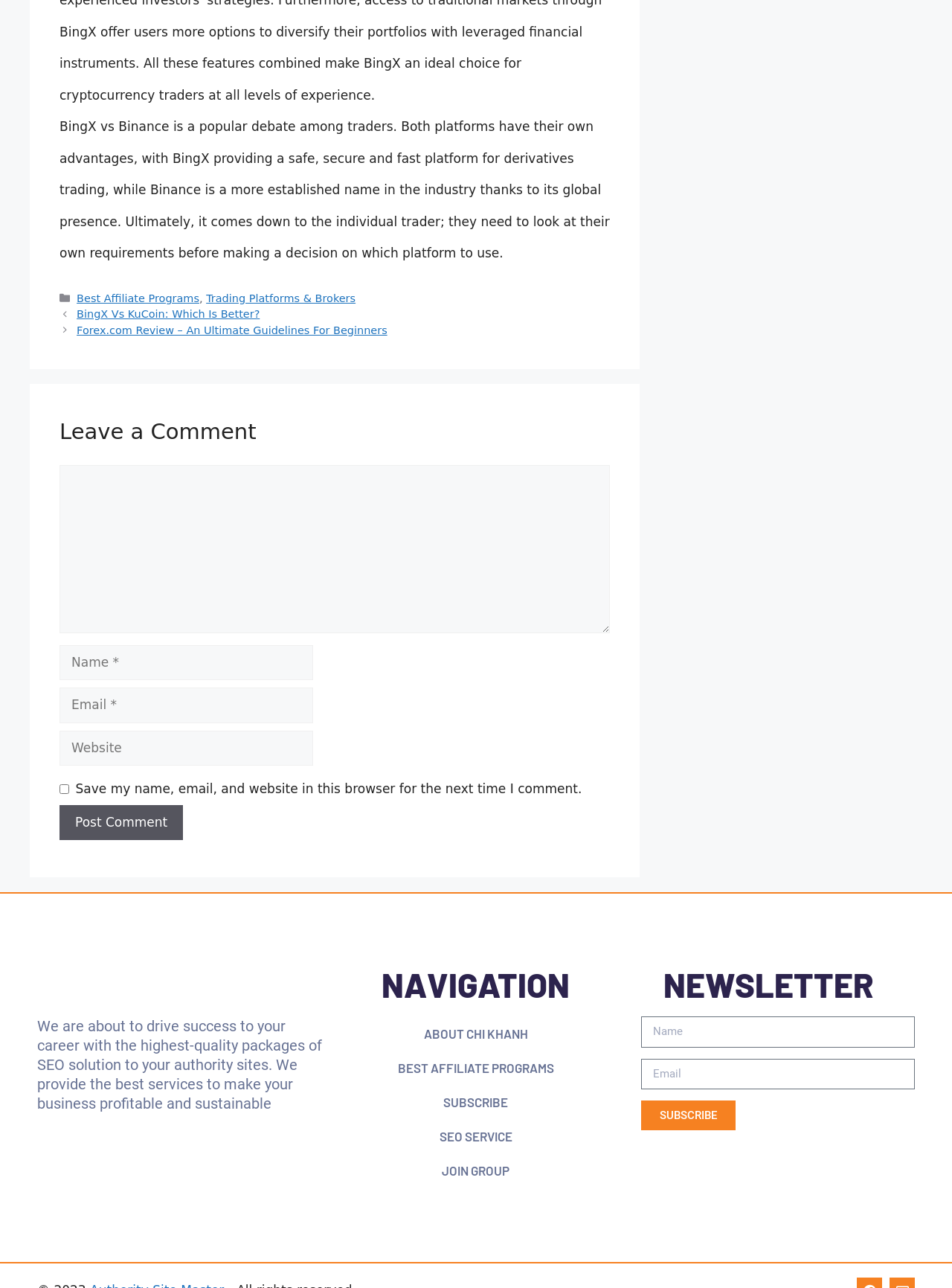What type of content is listed under 'Posts'?
Answer the question with as much detail as possible.

The 'Posts' section lists various articles or reviews related to trading platforms, such as BingX vs KuCoin and Forex.com Review, which suggests that the website provides informative content about different trading platforms and brokers.